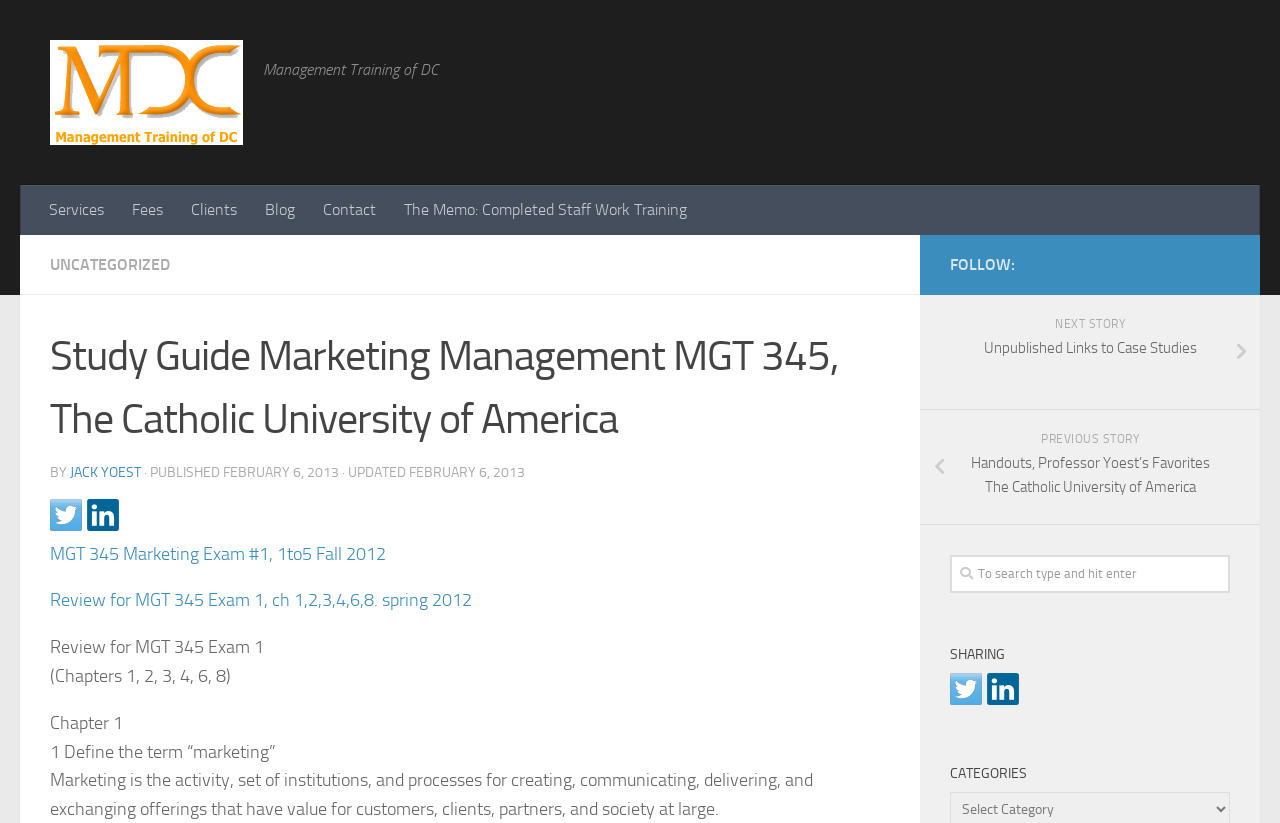Who is the author of the study guide?
Provide a detailed and extensive answer to the question.

I found the answer by looking at the text 'BY JACK YOEST' which is located below the heading 'Study Guide Marketing Management MGT 345, The Catholic University of America'.